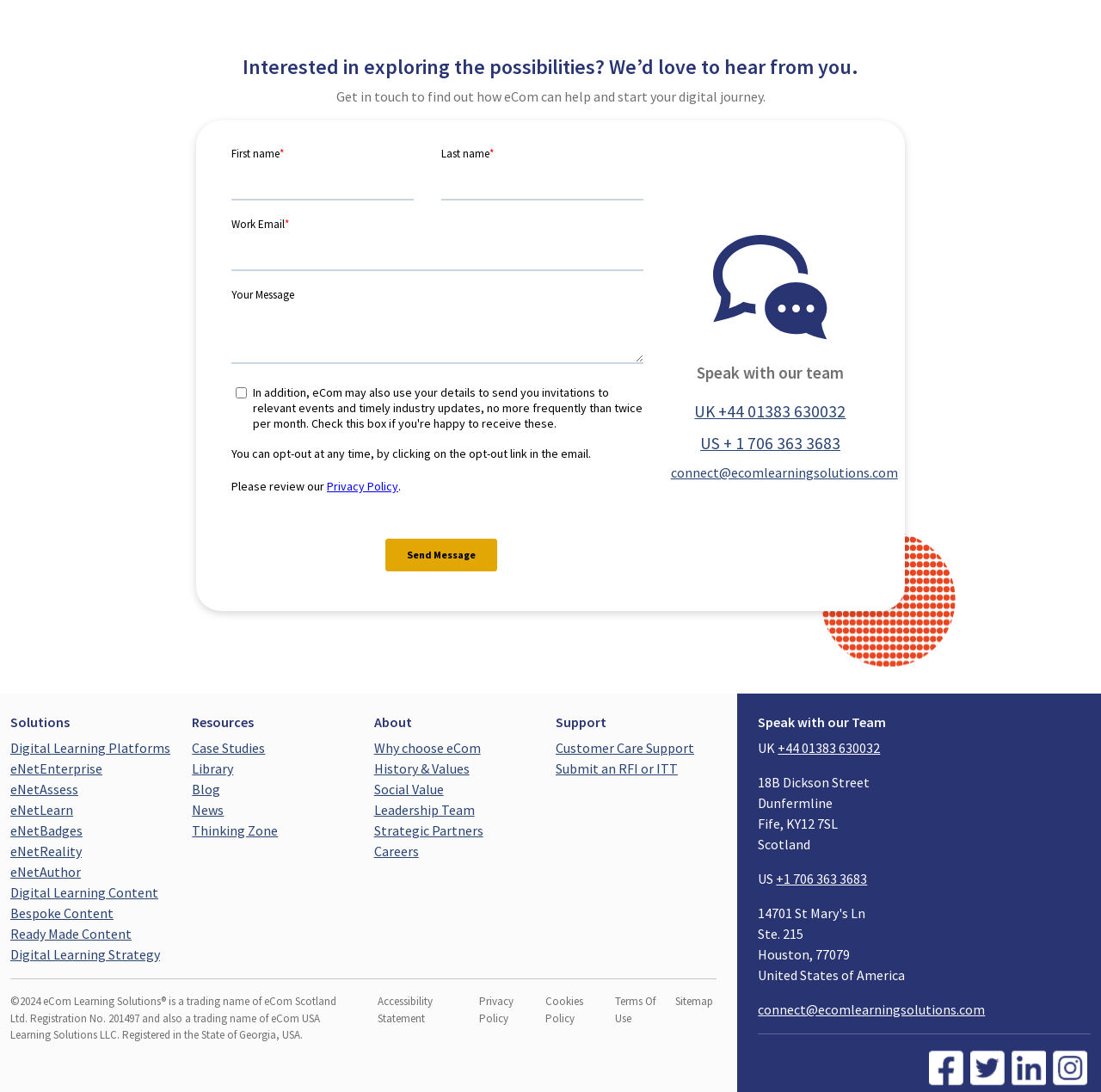Please identify the bounding box coordinates of the region to click in order to complete the task: "View Case Studies". The coordinates must be four float numbers between 0 and 1, specified as [left, top, right, bottom].

[0.174, 0.677, 0.241, 0.693]